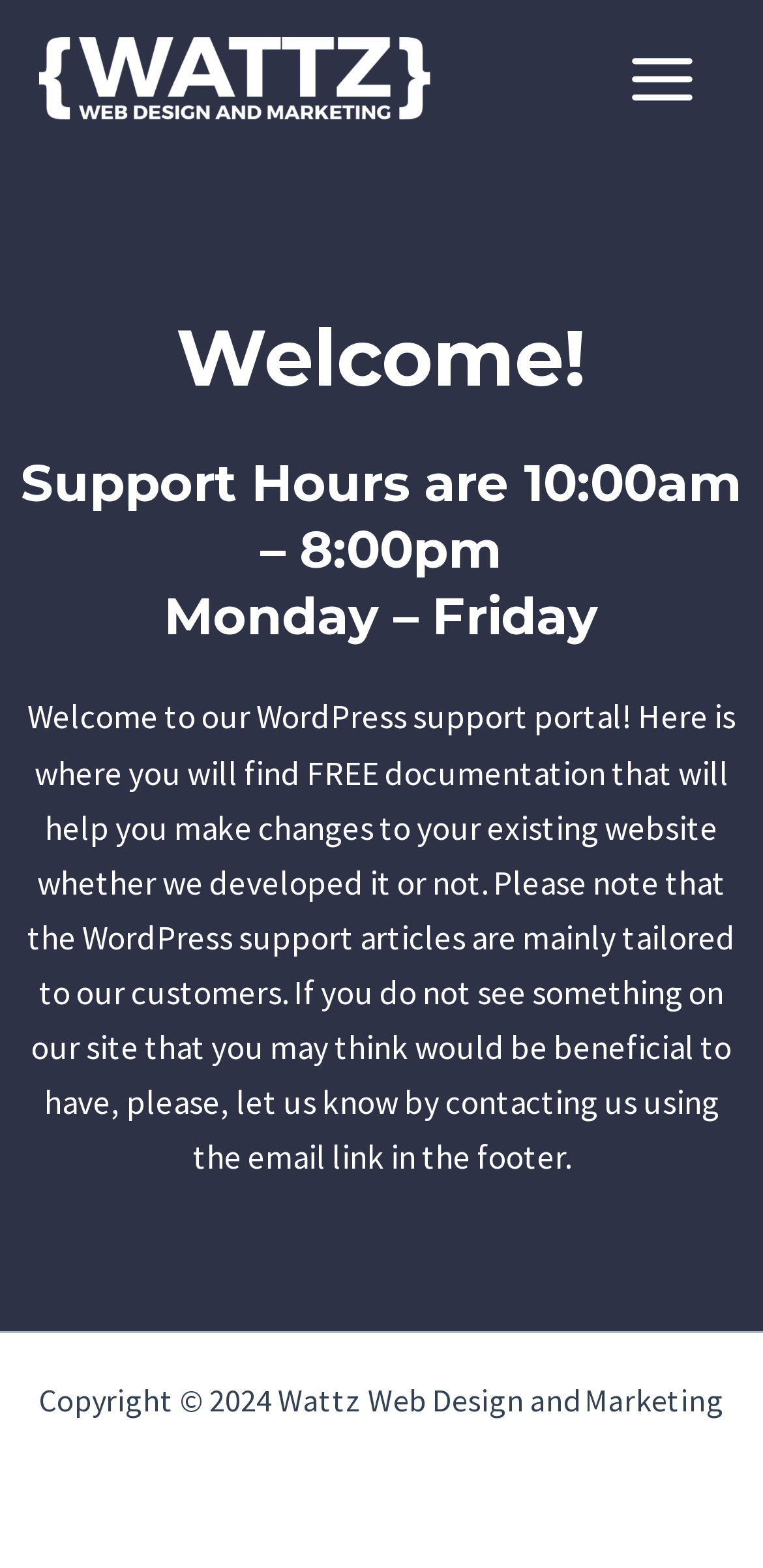What is the main topic of the article?
Using the information from the image, answer the question thoroughly.

I inferred the main topic of the article by reading the static text element which says 'Welcome to our WordPress support portal! ...' and the headings which mention support hours and WordPress support articles.